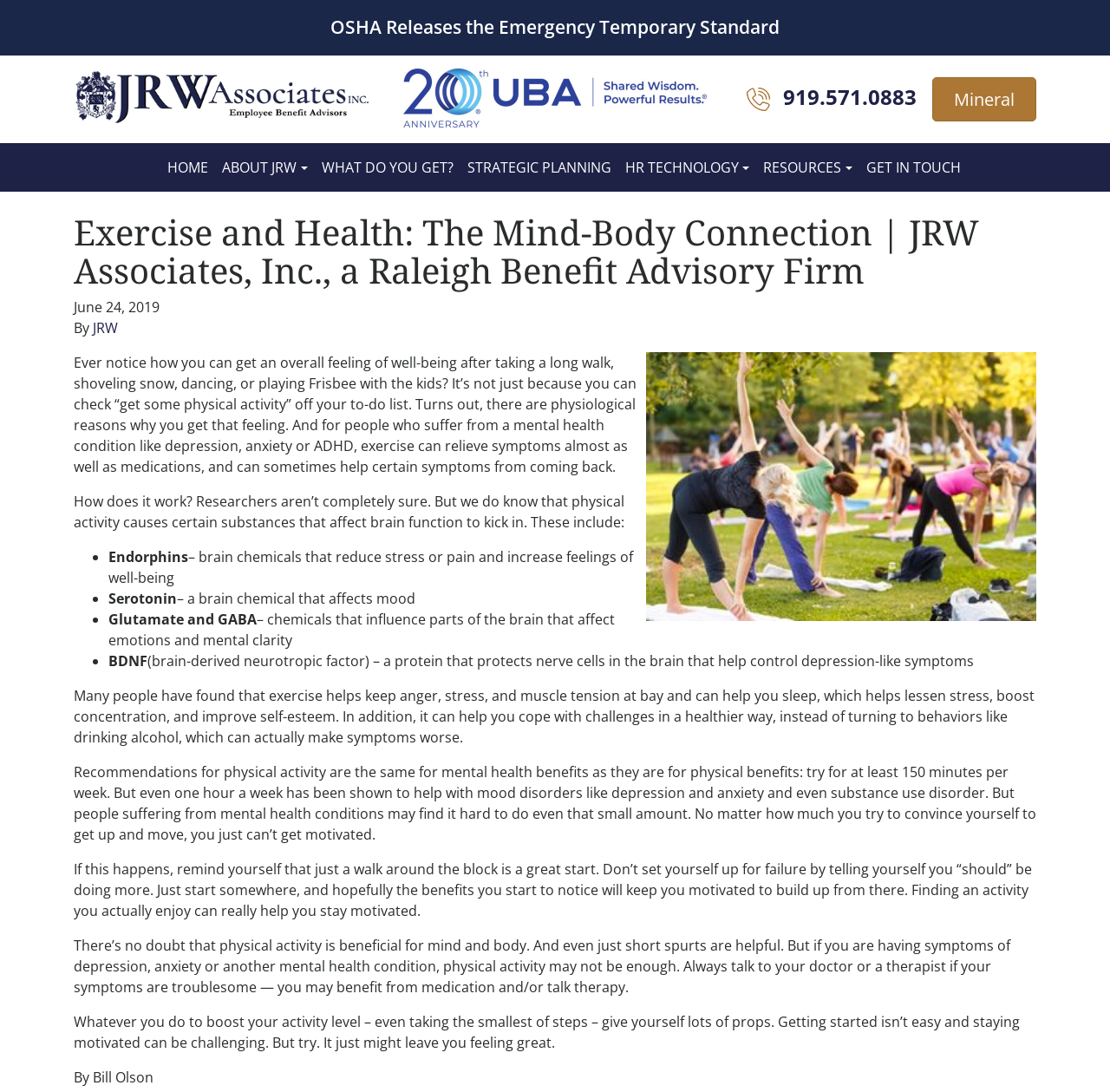Extract the primary heading text from the webpage.

Exercise and Health: The Mind-Body Connection | JRW Associates, Inc., a Raleigh Benefit Advisory Firm